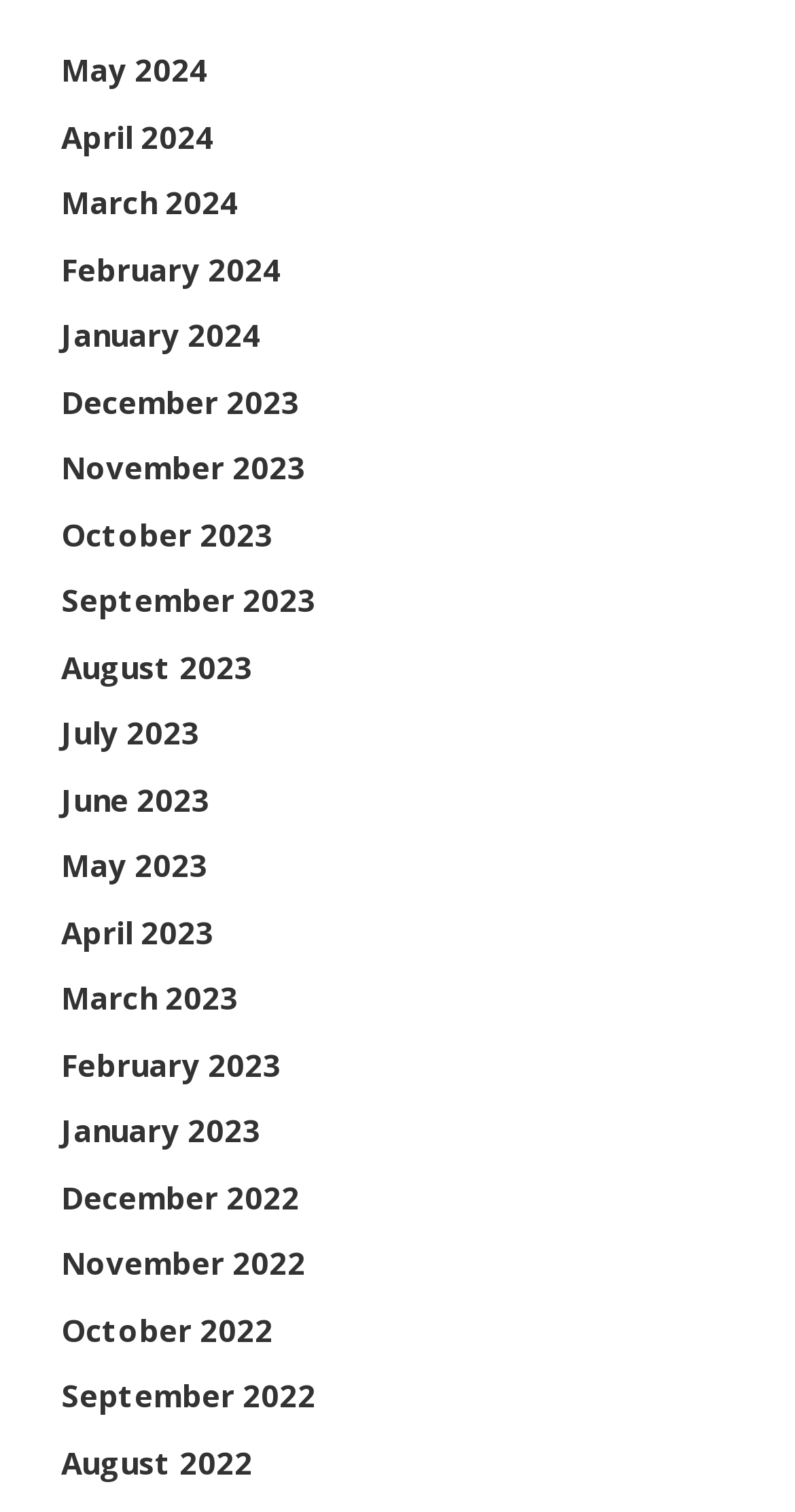What is the latest month listed?
Refer to the image and offer an in-depth and detailed answer to the question.

I examined the list of links and found that the latest month listed is May 2024, which is located at the top of the list.